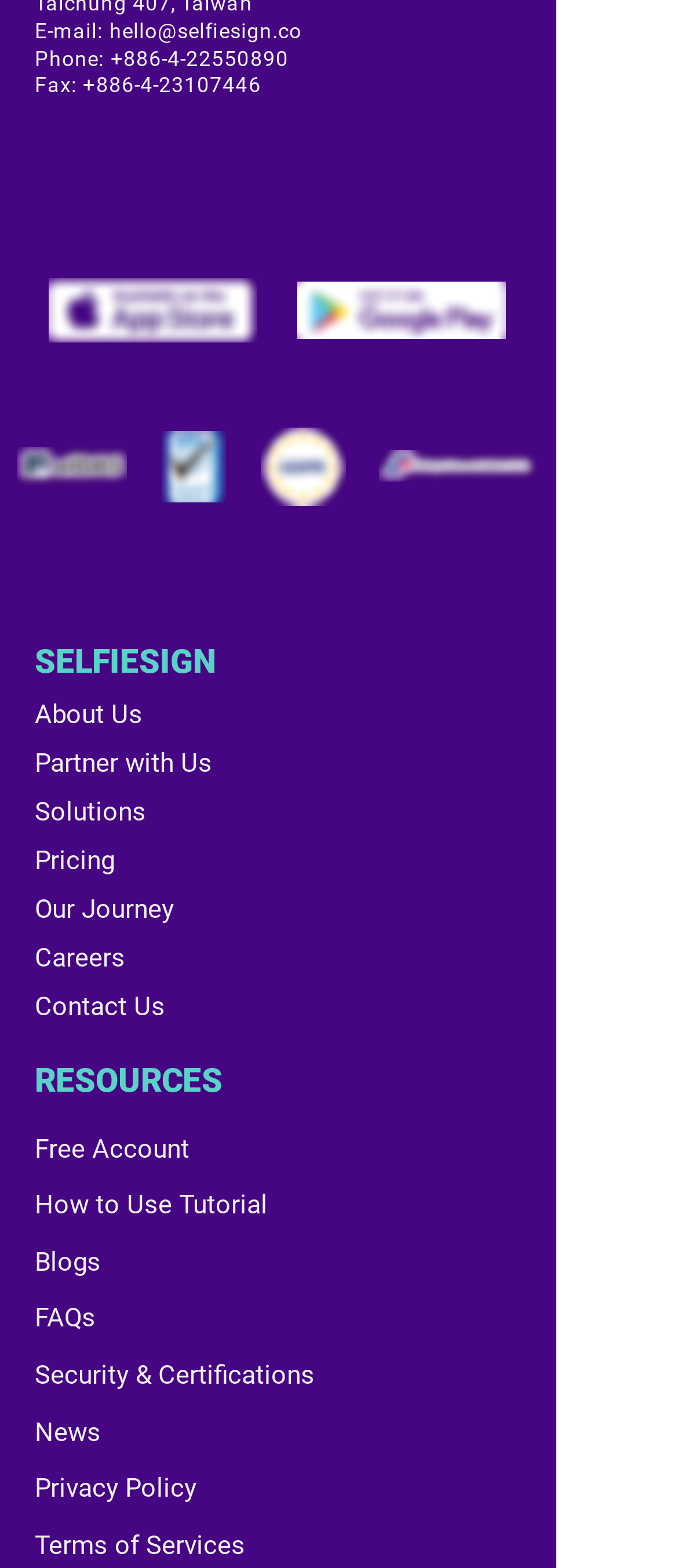Please find the bounding box coordinates of the clickable region needed to complete the following instruction: "Click the 'hello@selfiesign.co' email link". The bounding box coordinates must consist of four float numbers between 0 and 1, i.e., [left, top, right, bottom].

[0.161, 0.012, 0.445, 0.028]